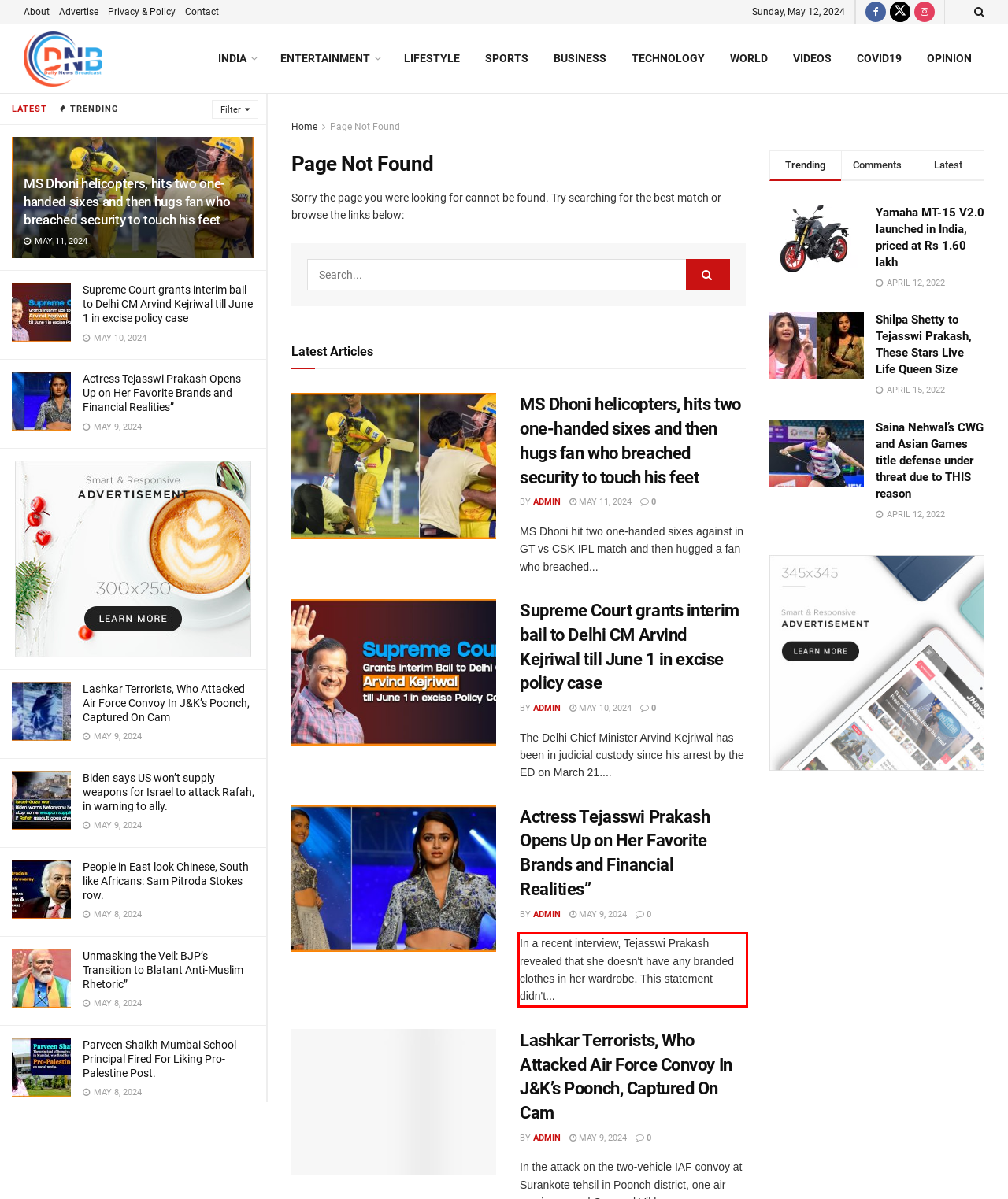In the given screenshot, locate the red bounding box and extract the text content from within it.

In a recent interview, Tejasswi Prakash revealed that she doesn't have any branded clothes in her wardrobe. This statement didn't...